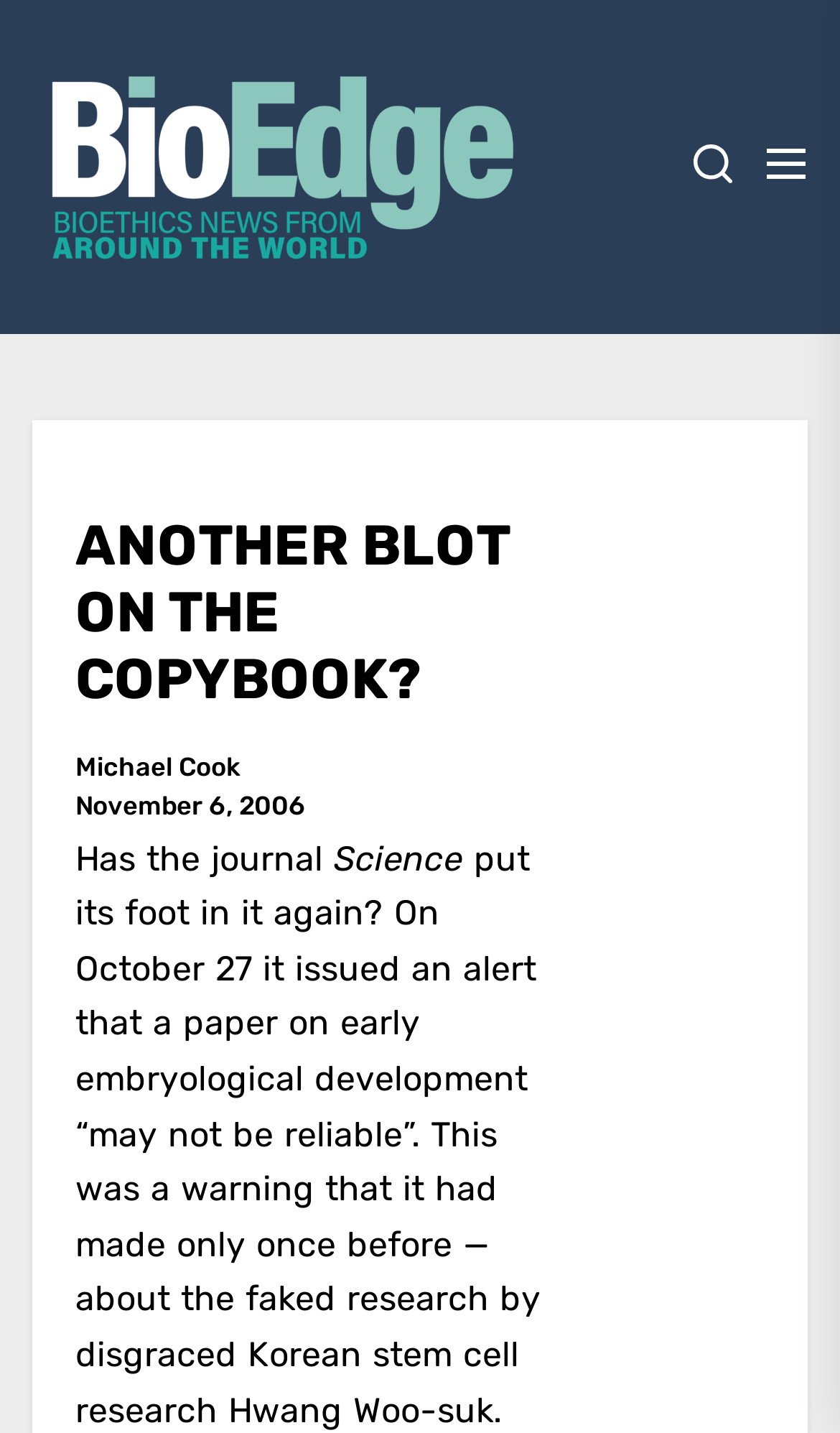Carefully examine the image and provide an in-depth answer to the question: What is the name of the website?

The name of the website can be determined by looking at the top-left corner of the webpage, where it says 'BioEdge' in a larger font size, indicating that it is the title of the website.